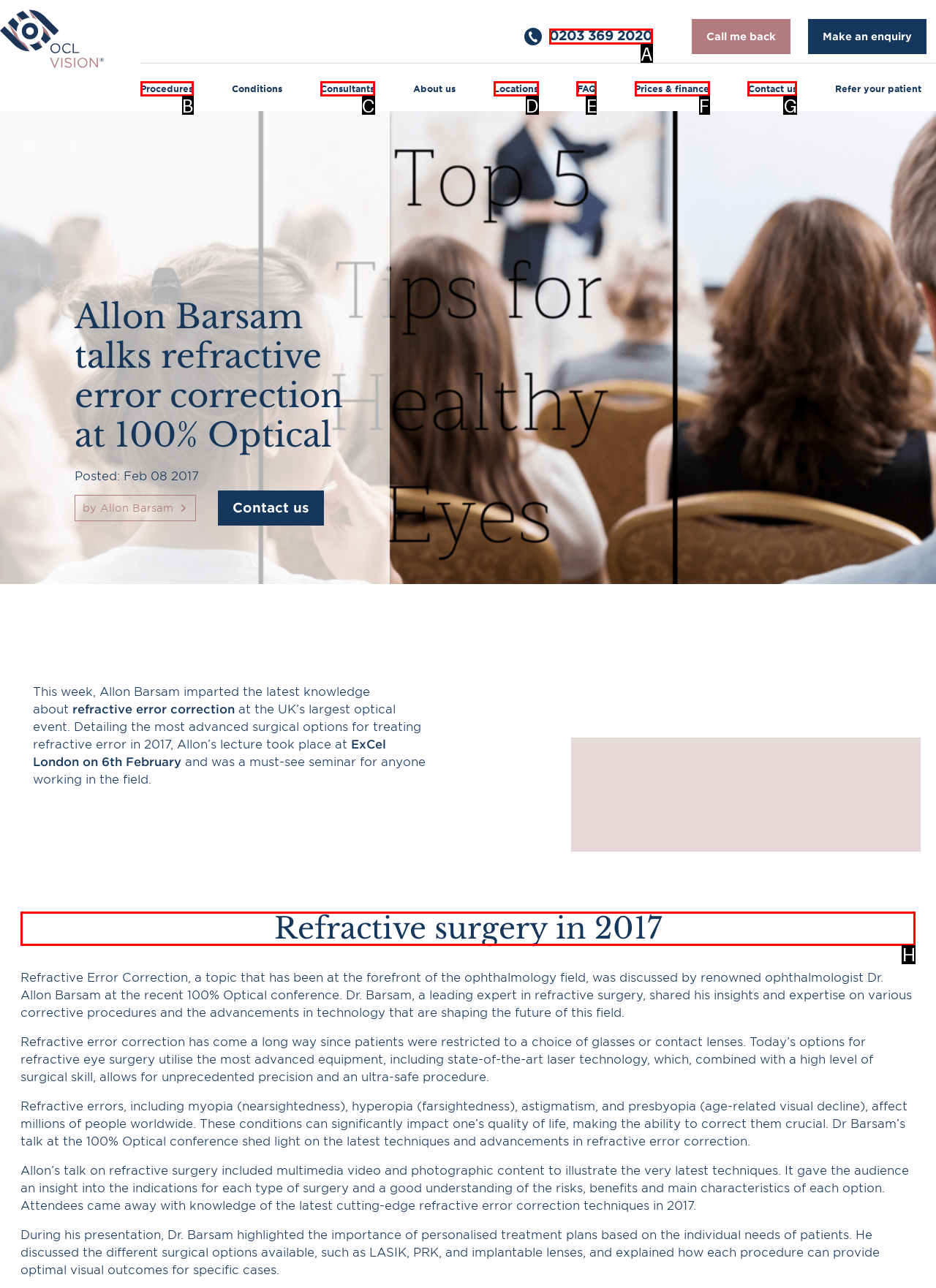For the task "Read the article about refractive error correction", which option's letter should you click? Answer with the letter only.

H